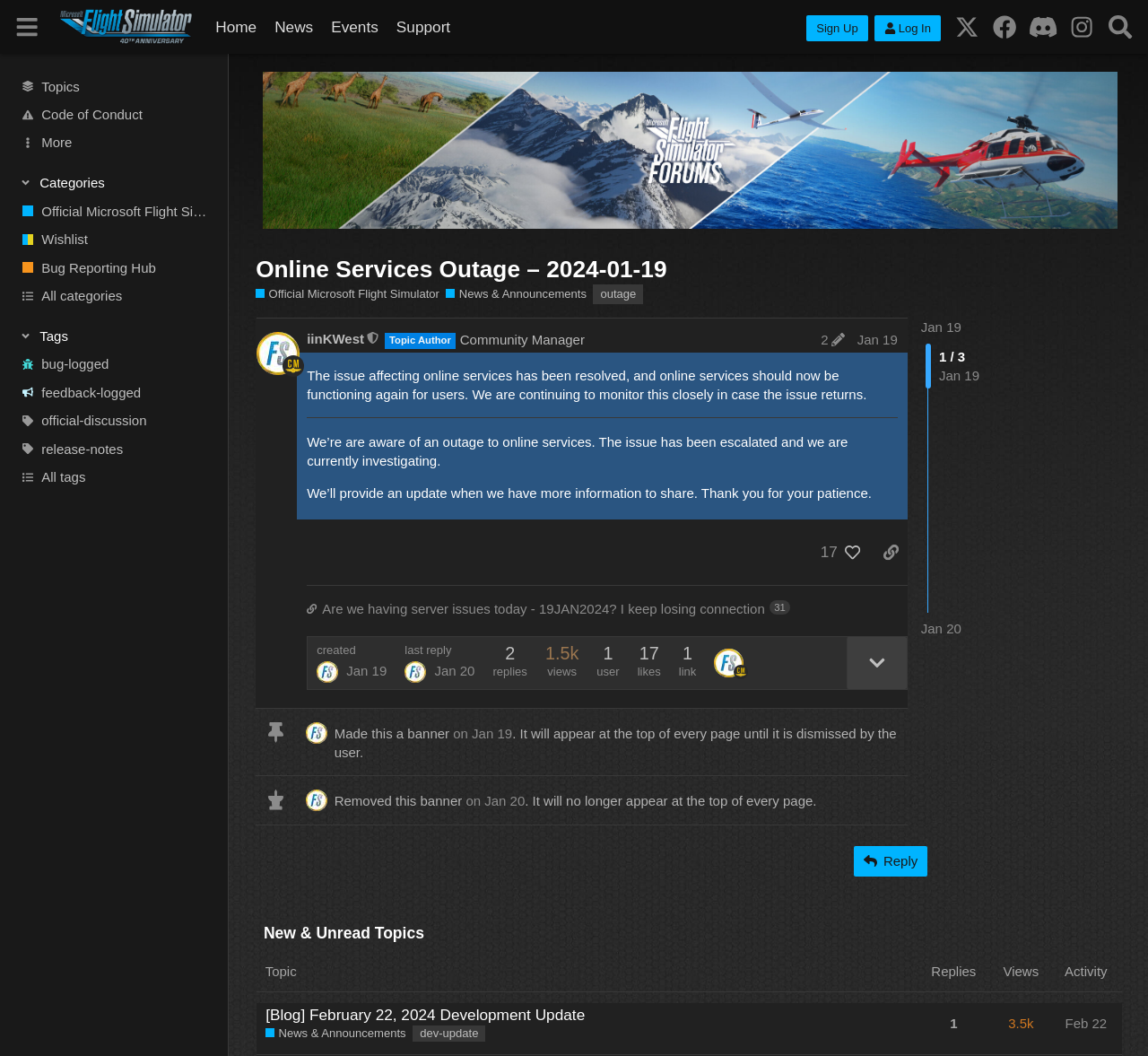Identify the bounding box coordinates of the clickable region required to complete the instruction: "Click on the 'Sign Up' button". The coordinates should be given as four float numbers within the range of 0 and 1, i.e., [left, top, right, bottom].

[0.703, 0.014, 0.756, 0.039]